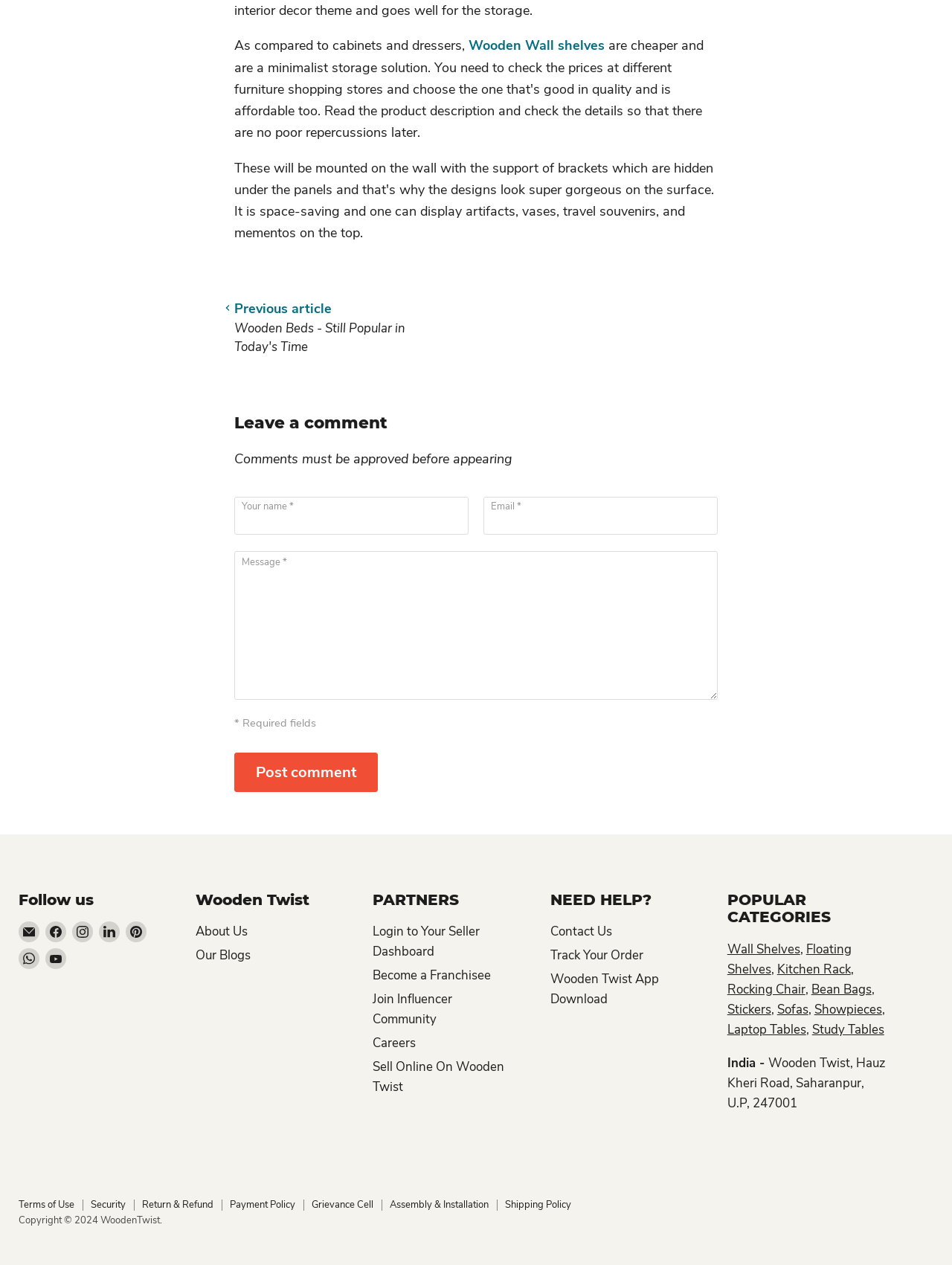Determine the bounding box coordinates for the area that needs to be clicked to fulfill this task: "Click on Share VCE File". The coordinates must be given as four float numbers between 0 and 1, i.e., [left, top, right, bottom].

None